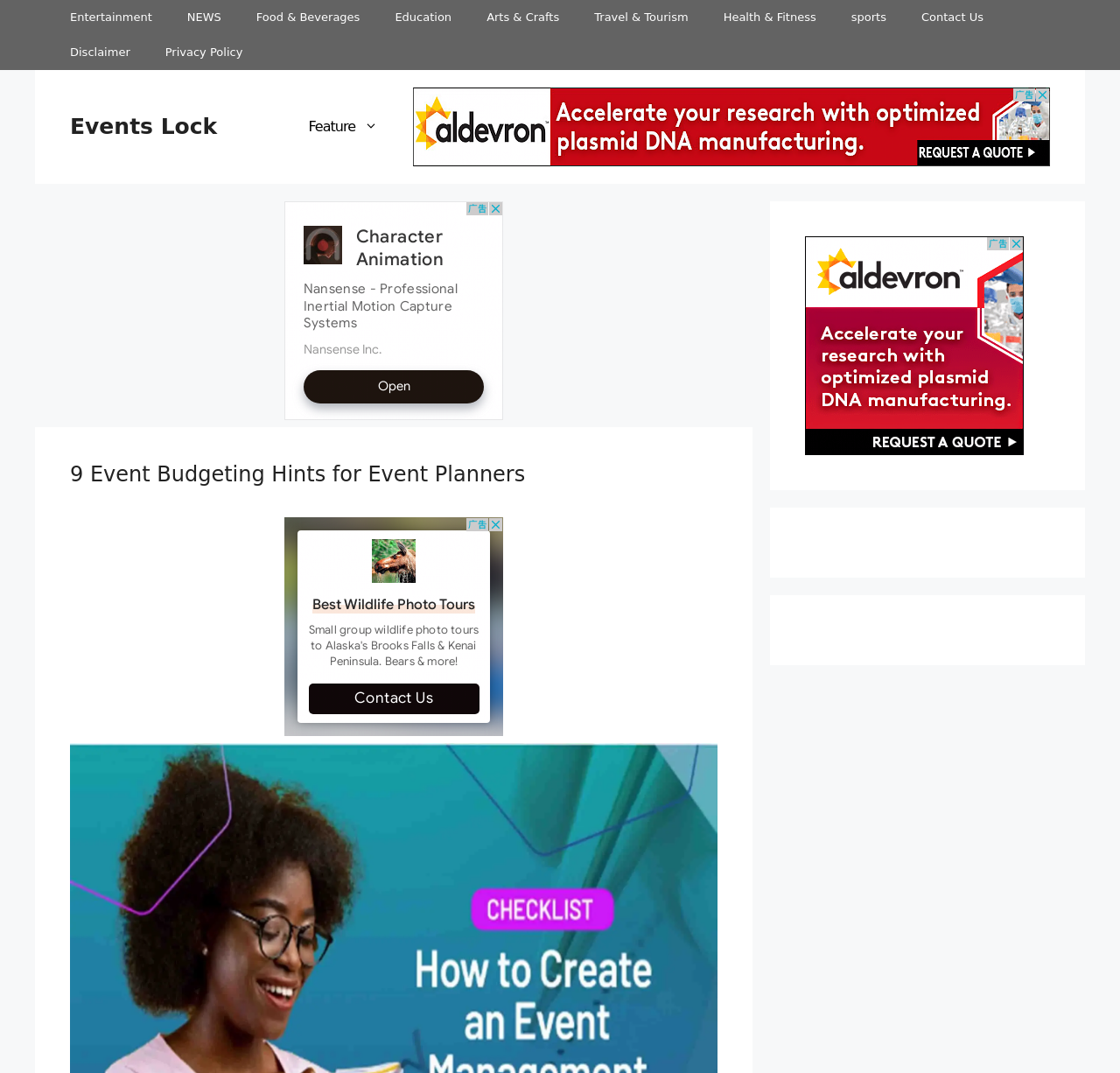Using the format (top-left x, top-left y, bottom-right x, bottom-right y), provide the bounding box coordinates for the described UI element. All values should be floating point numbers between 0 and 1: Travel & Tourism

[0.515, 0.0, 0.63, 0.033]